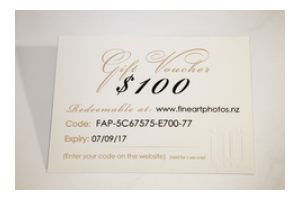Elaborate on the various elements present in the image.

This image showcases a decorative gift voucher valued at $100, prominently displayed with elegant typography. The voucher reads "Gift Voucher" in a stylish font, underscoring its luxurious appeal. Below this, the amount of $100 is highlighted, making it clear that this voucher can be utilized for purchases at Fine Art Photography, as indicated by the website URL: www.fineartphotos.nz.

Additional details include a specific code (FAP-5C67575-E700-77) for redemption purposes, as well as an expiration date of 07/09/17, suggesting that it is a limited-time offer. The design is sophisticated, blending traditional elegance with practical information, perfect for gifting to someone interested in fine art photography. The visual presentation adds to the allure of the voucher, making it an attractive option for those looking to share the joy of art with friends or family.